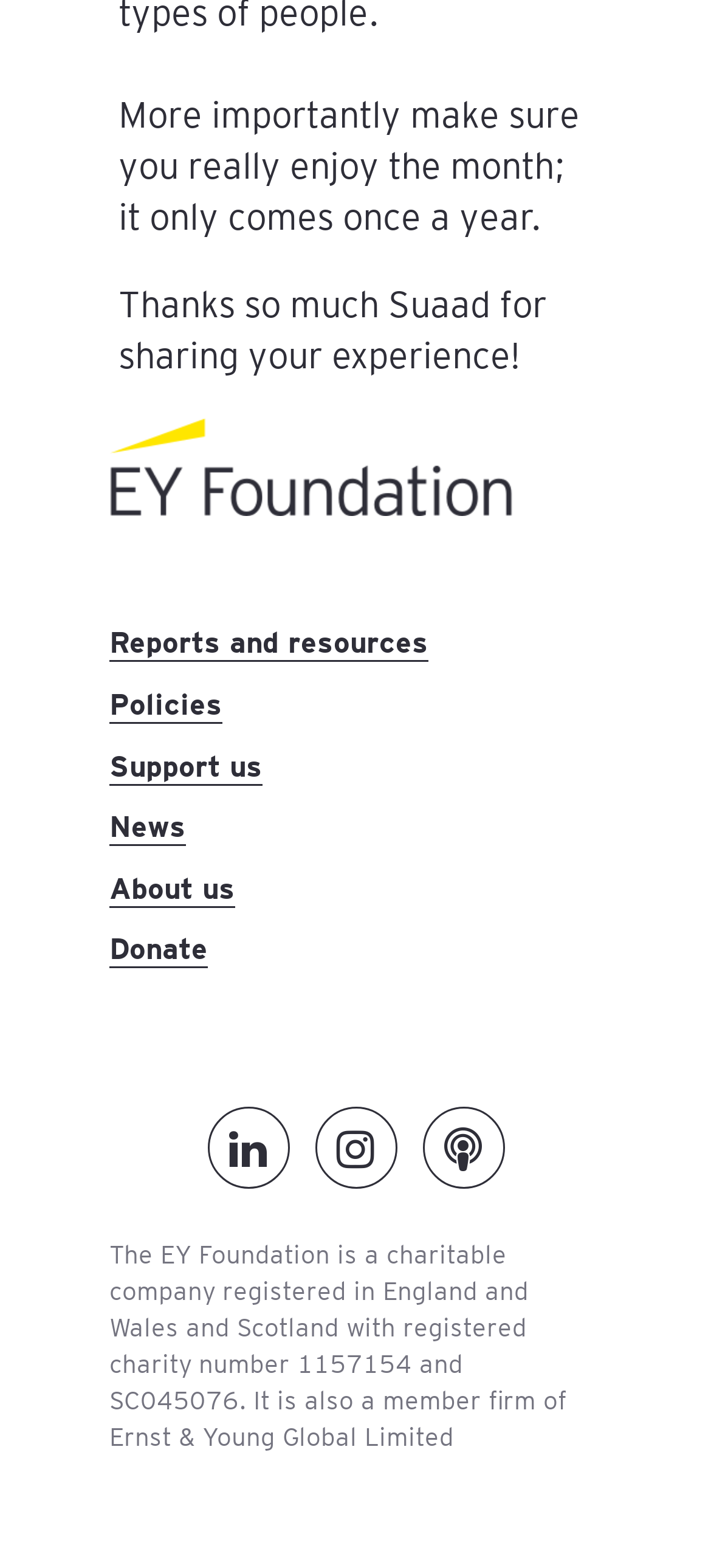Locate the UI element that matches the description title="Instagram" in the webpage screenshot. Return the bounding box coordinates in the format (top-left x, top-left y, bottom-right x, bottom-right y), with values ranging from 0 to 1.

[0.429, 0.724, 0.571, 0.748]